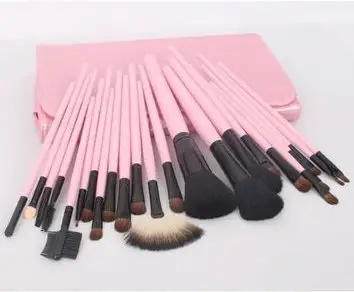What is the color of the pouch?
Answer the question with a single word or phrase, referring to the image.

Pink